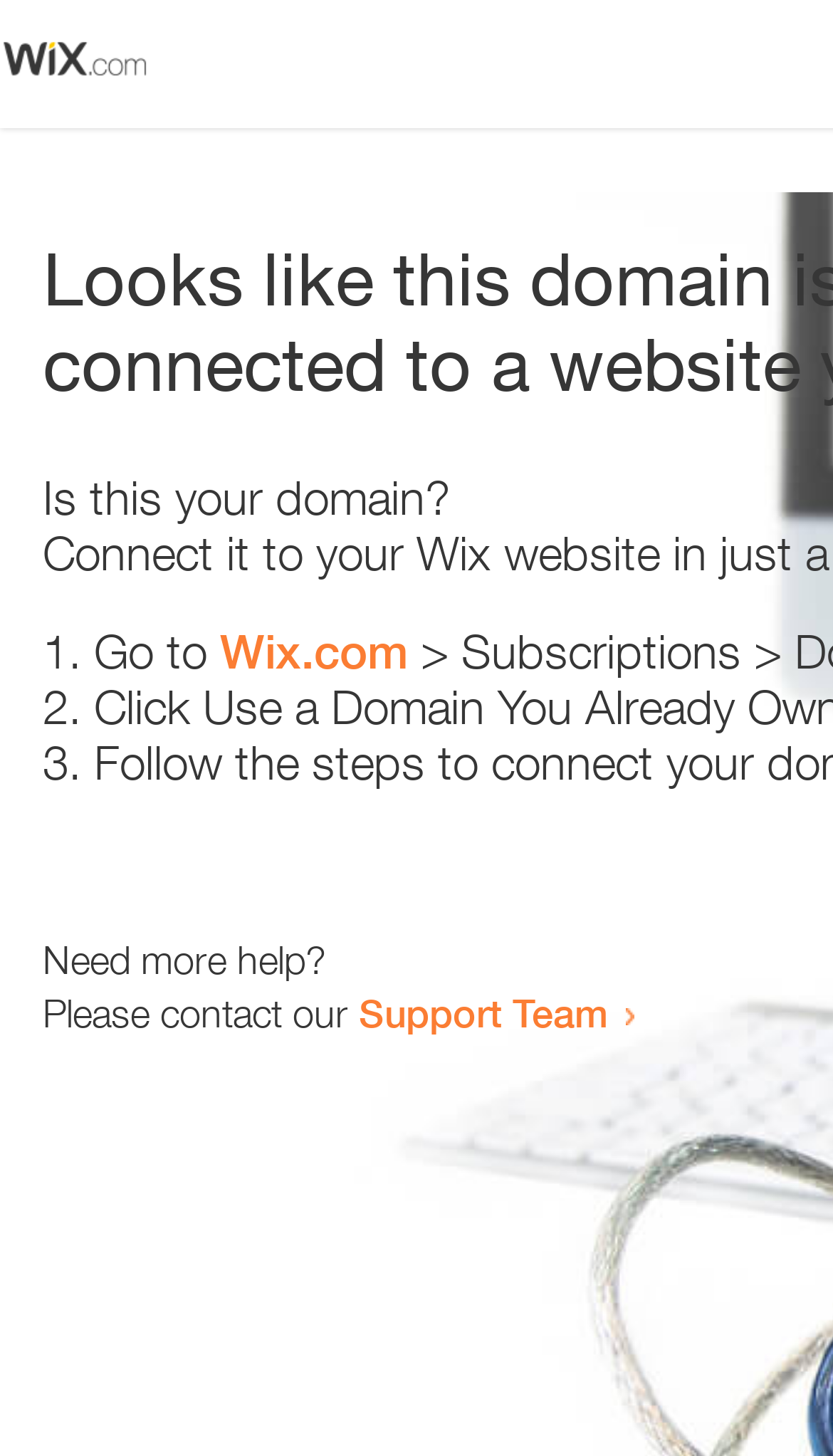Who can be contacted for more help?
By examining the image, provide a one-word or phrase answer.

Support Team